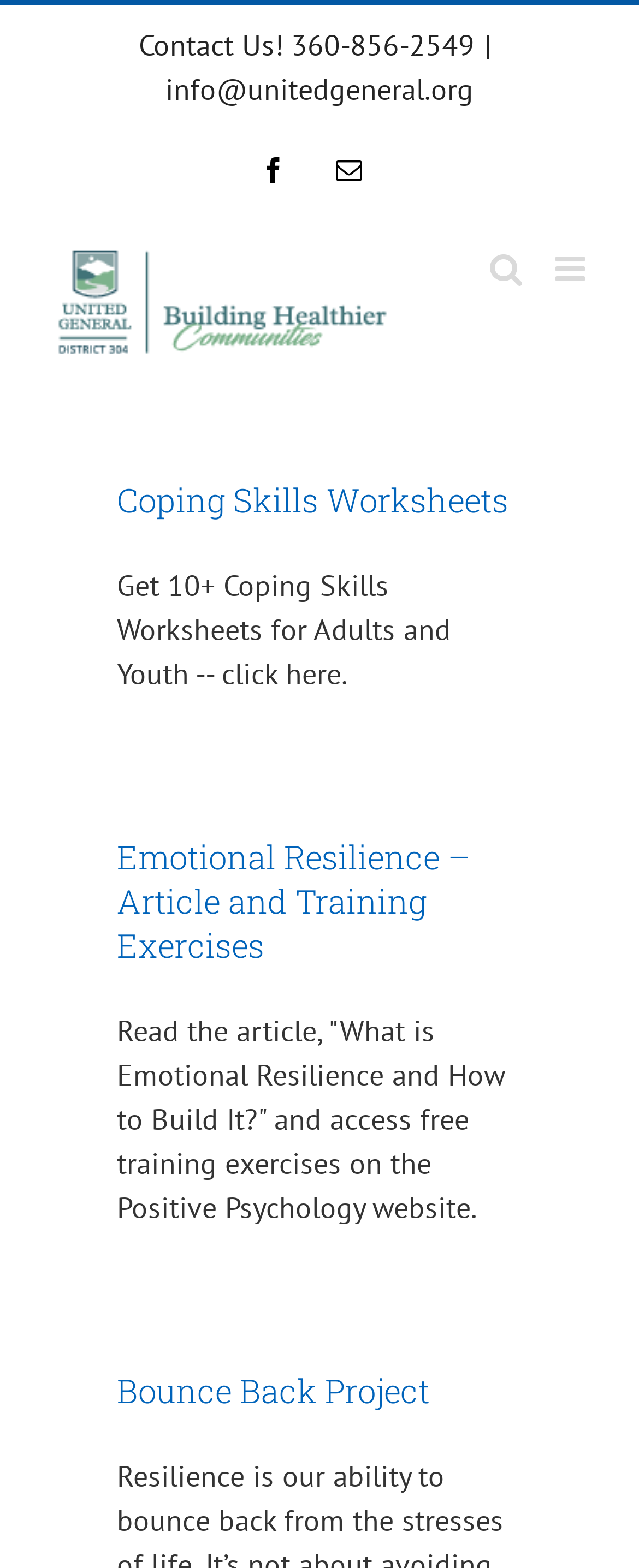Find the bounding box coordinates for the element described here: "aria-label="Toggle mobile menu"".

[0.869, 0.16, 0.923, 0.182]